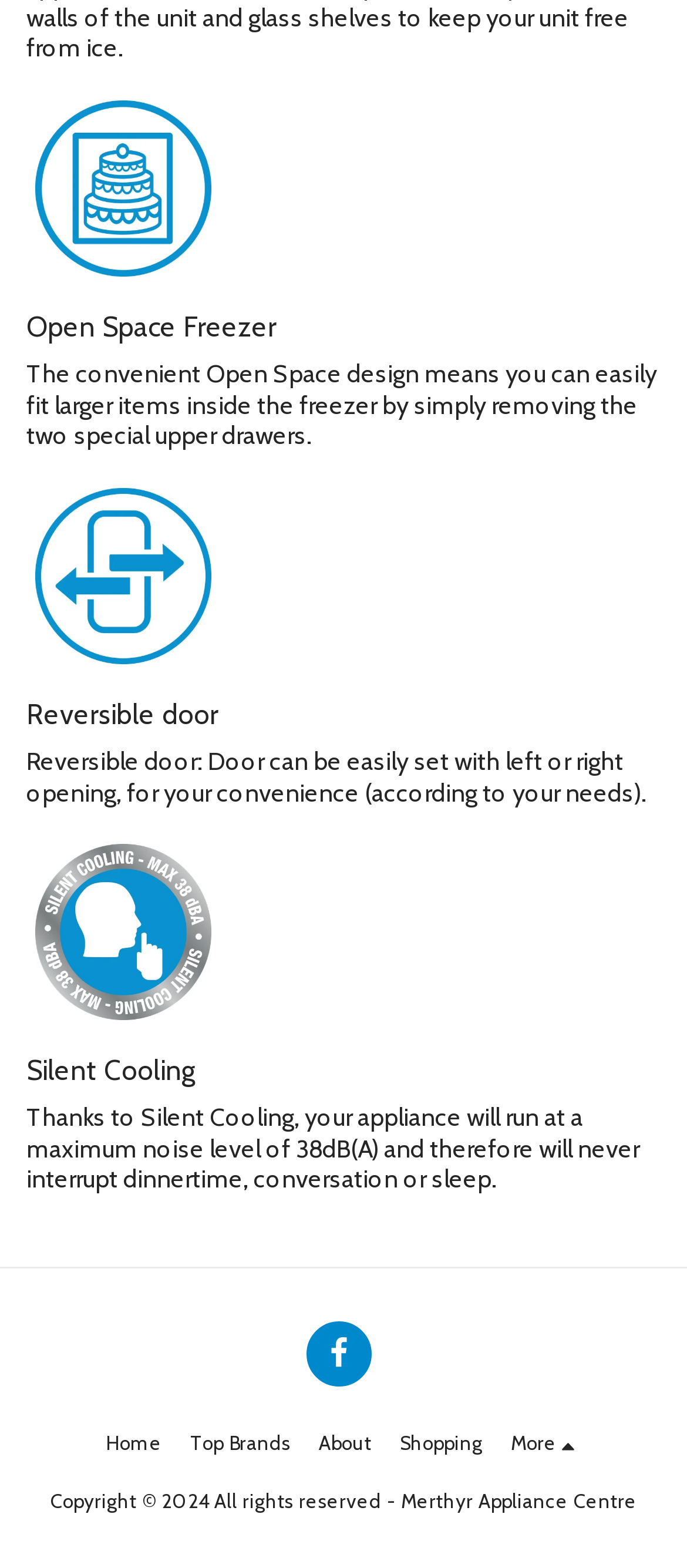What is the name of the appliance?
Please respond to the question with a detailed and informative answer.

The name of the appliance can be found in the heading element 'Open Space Freezer' which is located at the top of the webpage, indicating that the webpage is describing the features of this specific appliance.